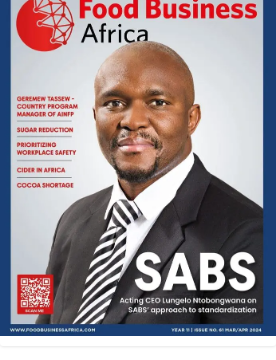Describe every aspect of the image in depth.

The image features the cover of "Food Business Africa," showcasing the prominent figure Lungelo Ntobongwana, who serves as the Acting CEO of the South African Bureau of Standards (SABS). He is depicted wearing a formal suit with a stylish striped tie, projecting professionalism and authority. The background presents a clean and vibrant layout relevant to the food and business sectors.

The magazine cover highlights various important topics, including sugar reduction, workplace safety, and the challenges surrounding cocoa shortage, reflecting contemporary issues within the food industry. The edition is noted as Year 9, Issue No. 61, published in March/April 2024, indicating its ongoing relevance in the sector. Additionally, a QR code is visible, likely offering further engagement or resources related to the magazine’s content.